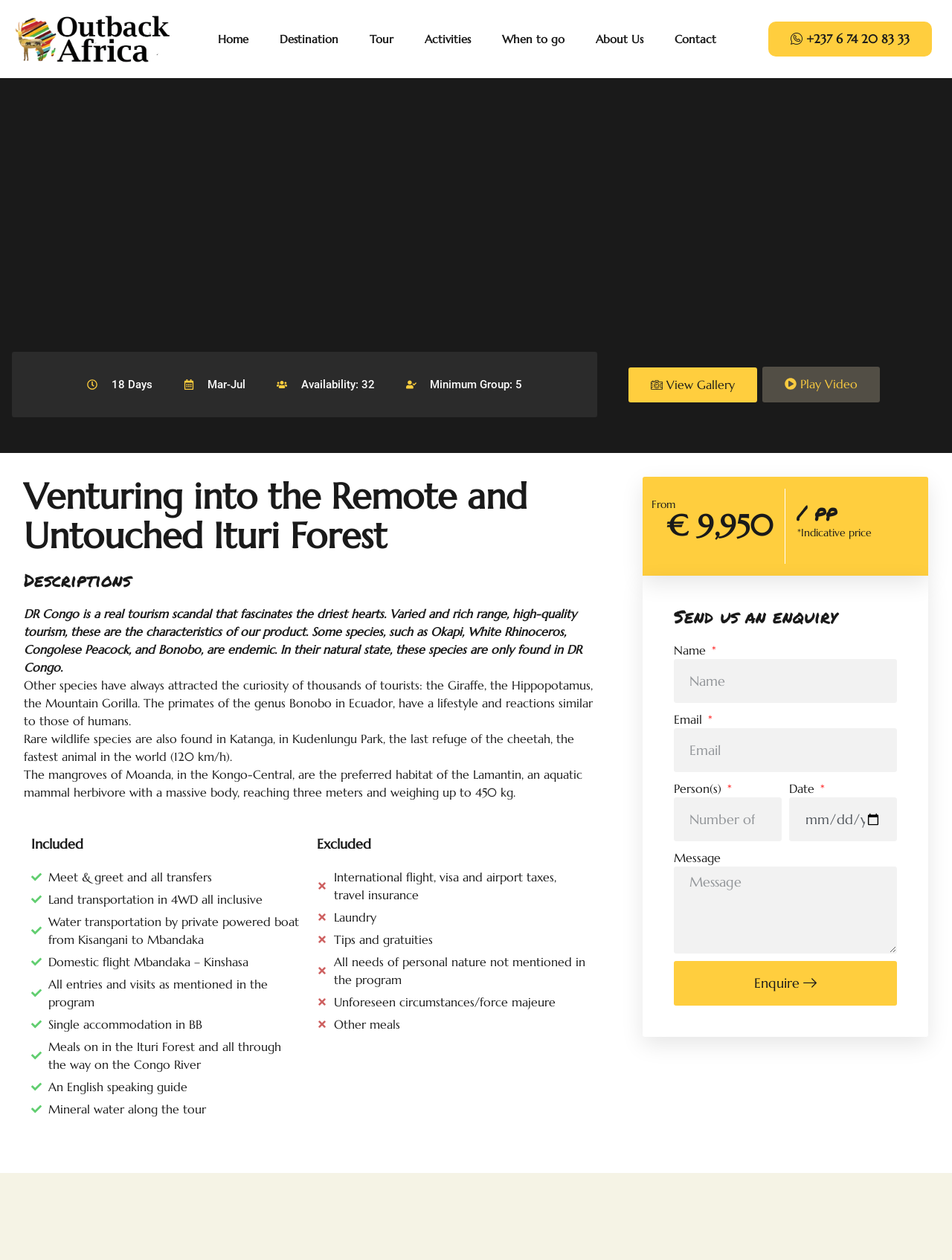Please identify the bounding box coordinates of the clickable element to fulfill the following instruction: "Click the 'Enquire' button". The coordinates should be four float numbers between 0 and 1, i.e., [left, top, right, bottom].

[0.708, 0.763, 0.942, 0.798]